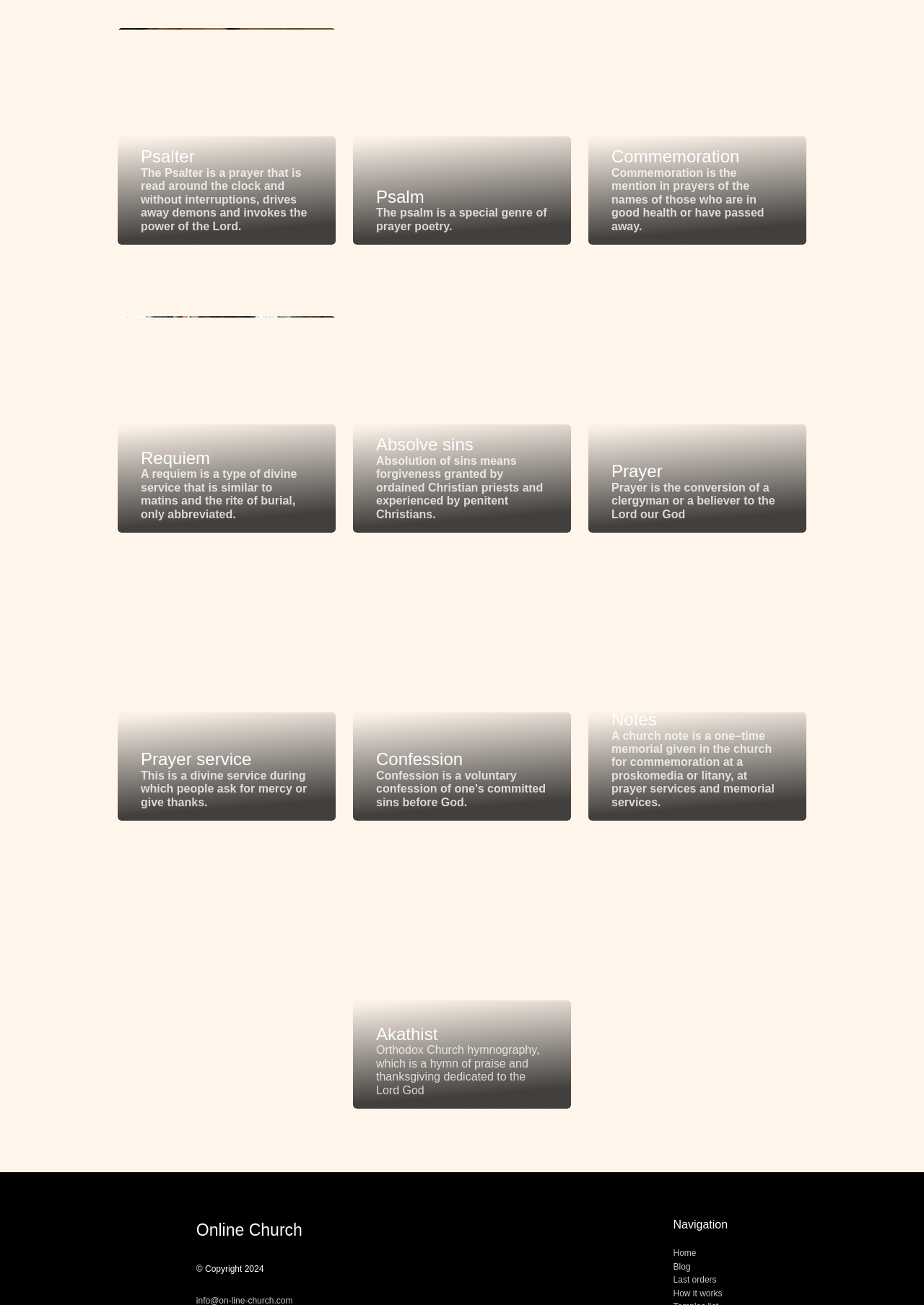Find the bounding box coordinates of the clickable area that will achieve the following instruction: "Click on Psalter".

[0.127, 0.022, 0.363, 0.187]